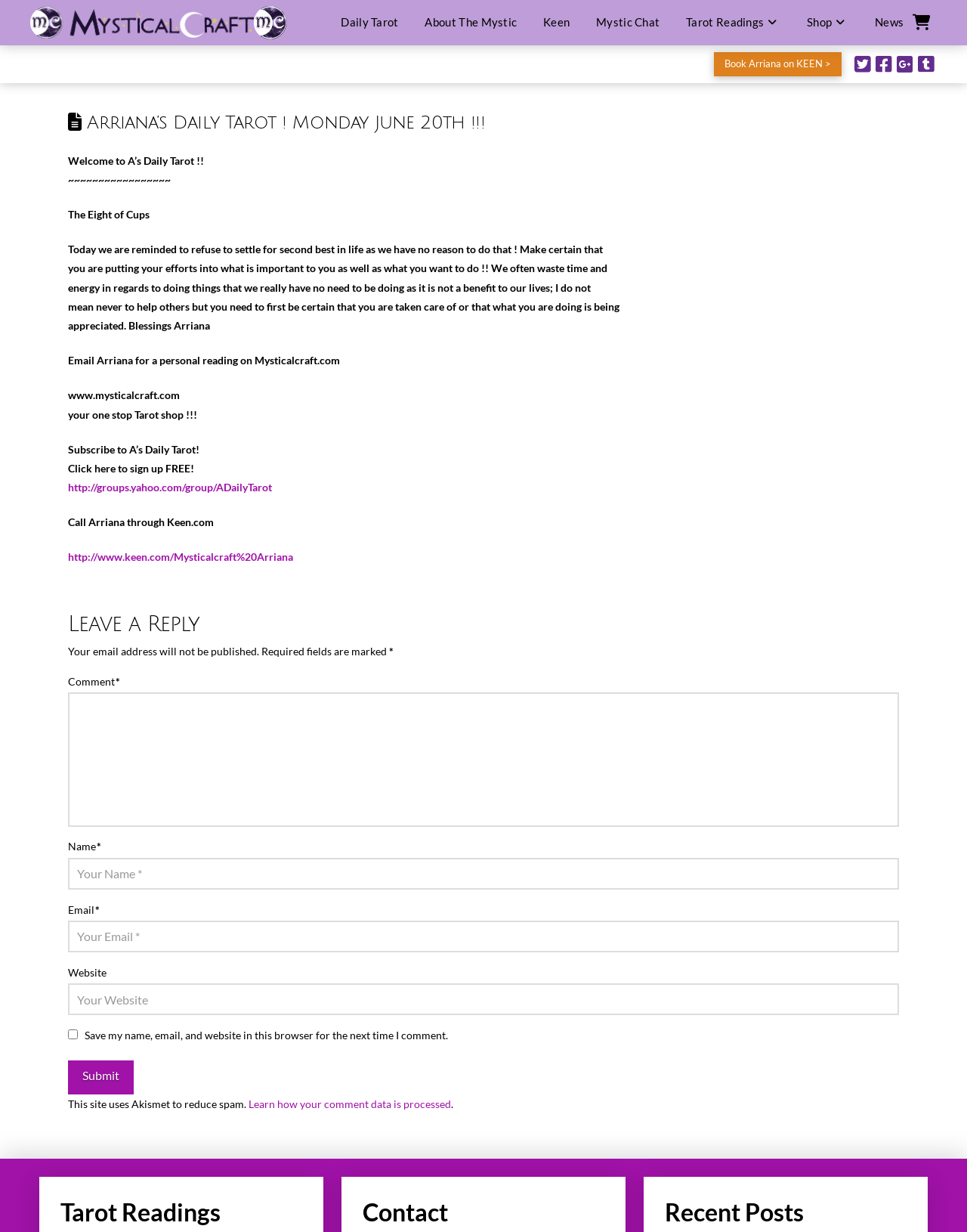Respond to the following query with just one word or a short phrase: 
How many links are there in the top navigation menu?

7